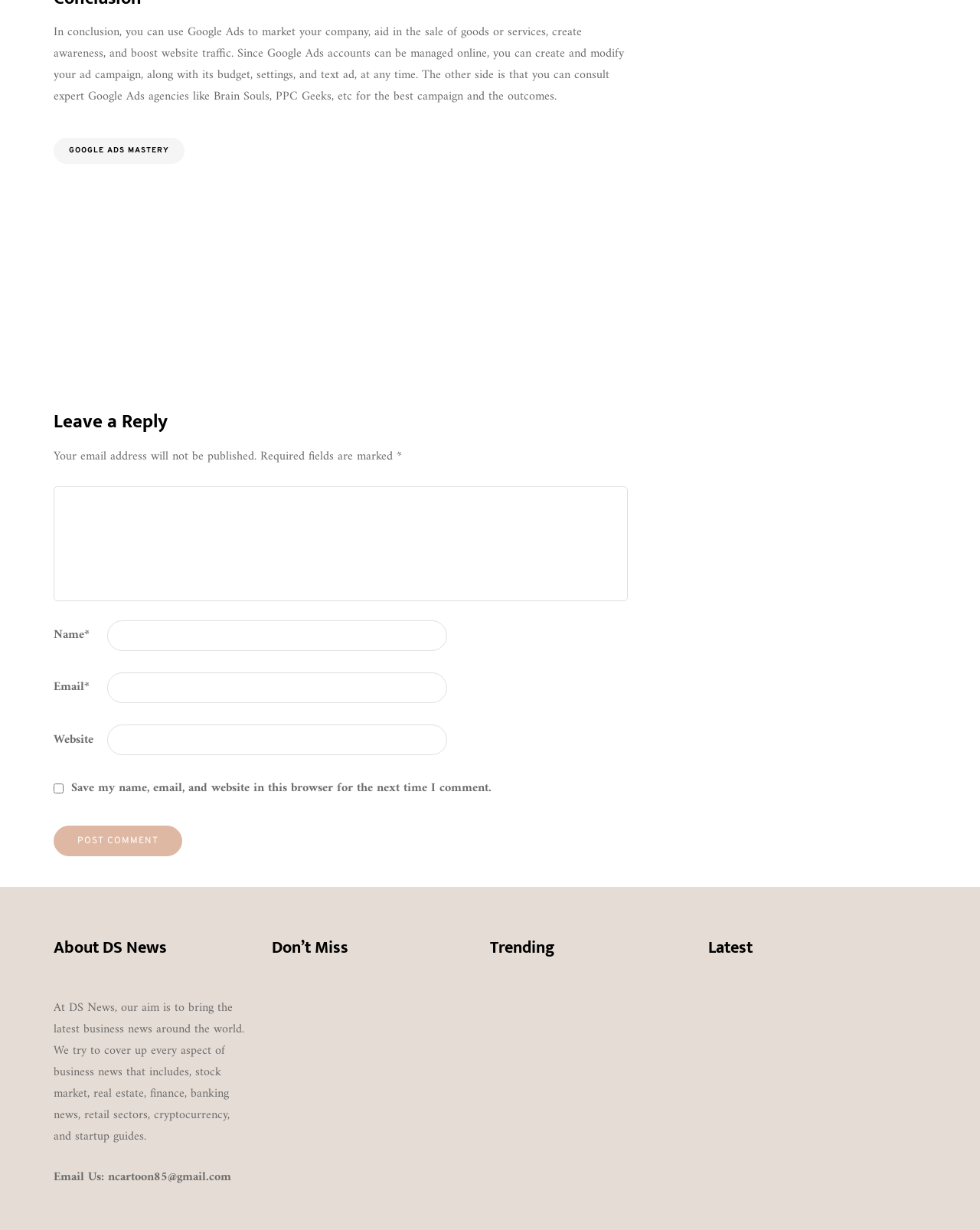Provide a brief response using a word or short phrase to this question:
What is the name of the website's CEO?

Daniel